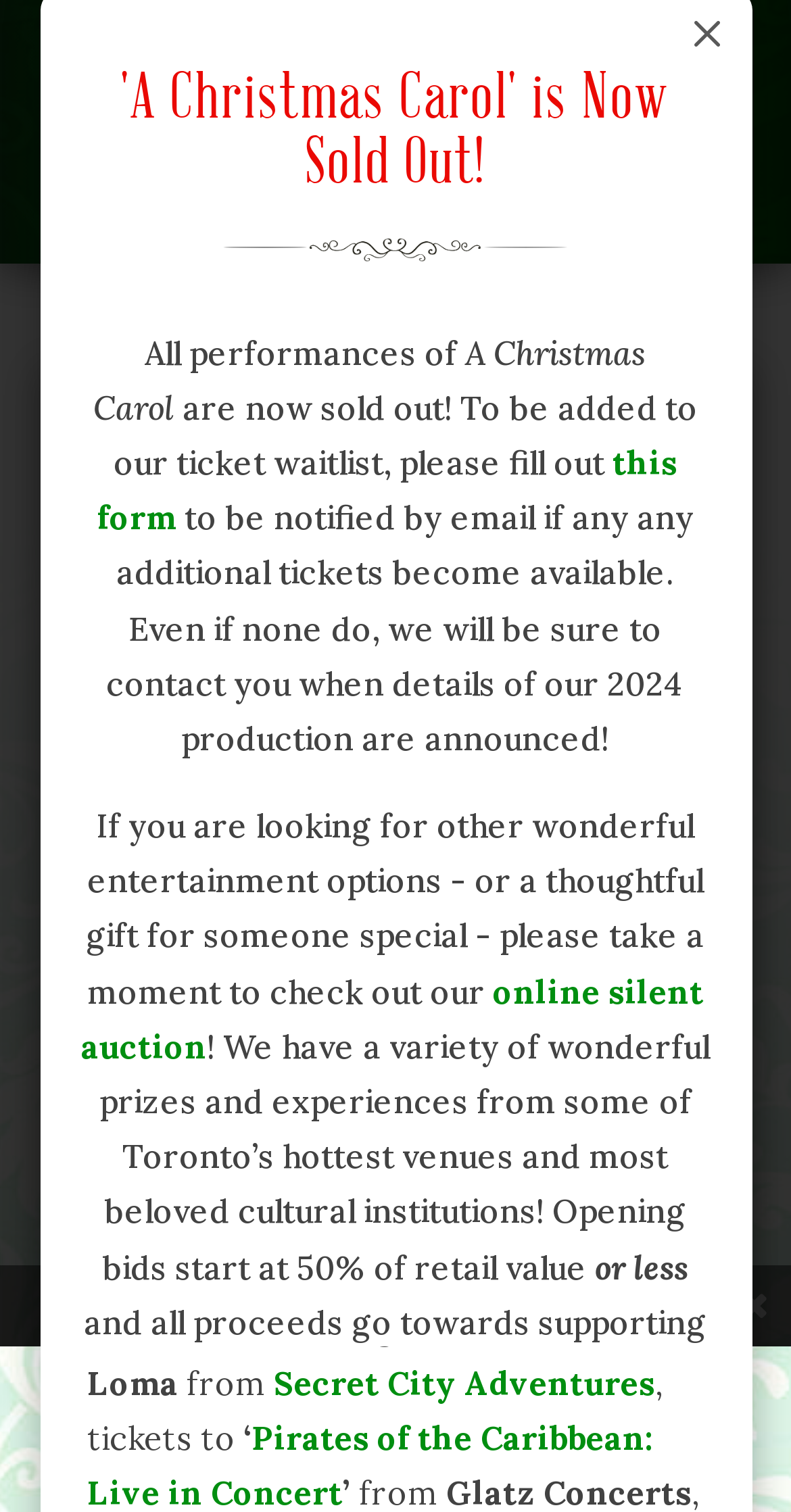Determine the bounding box coordinates of the area to click in order to meet this instruction: "View Committee overview".

None